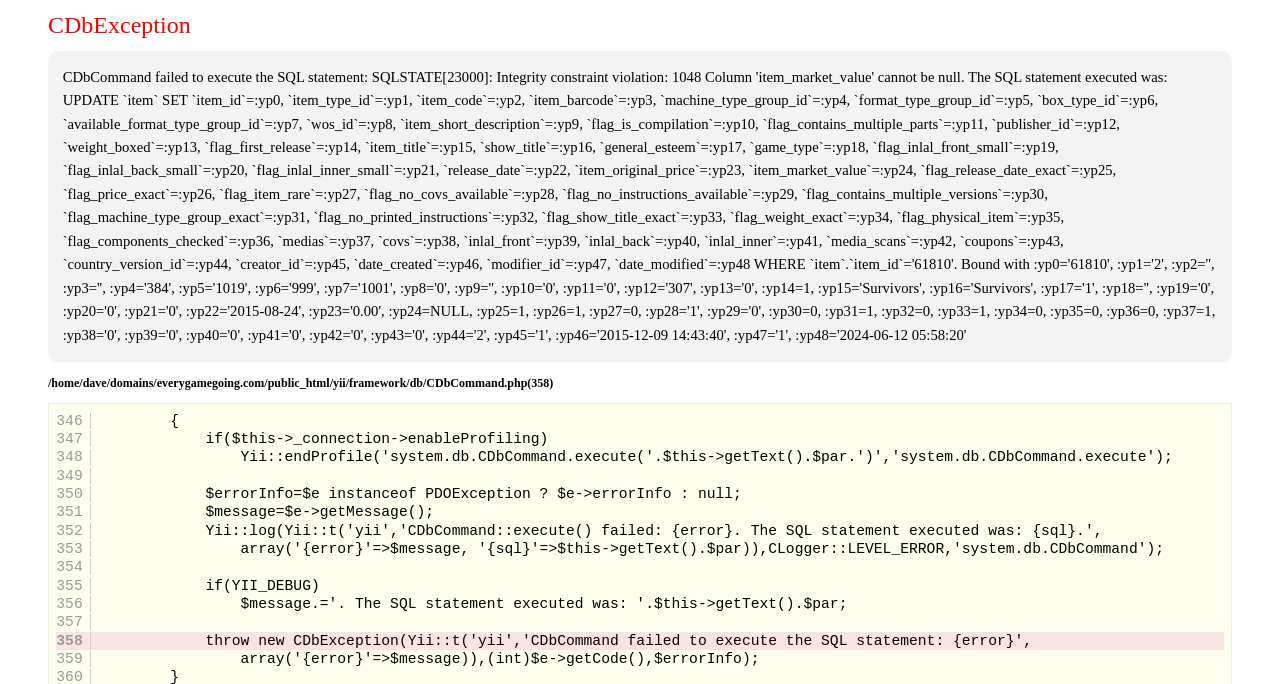What is the line number of the code snippet?
Using the visual information, answer the question in a single word or phrase.

358